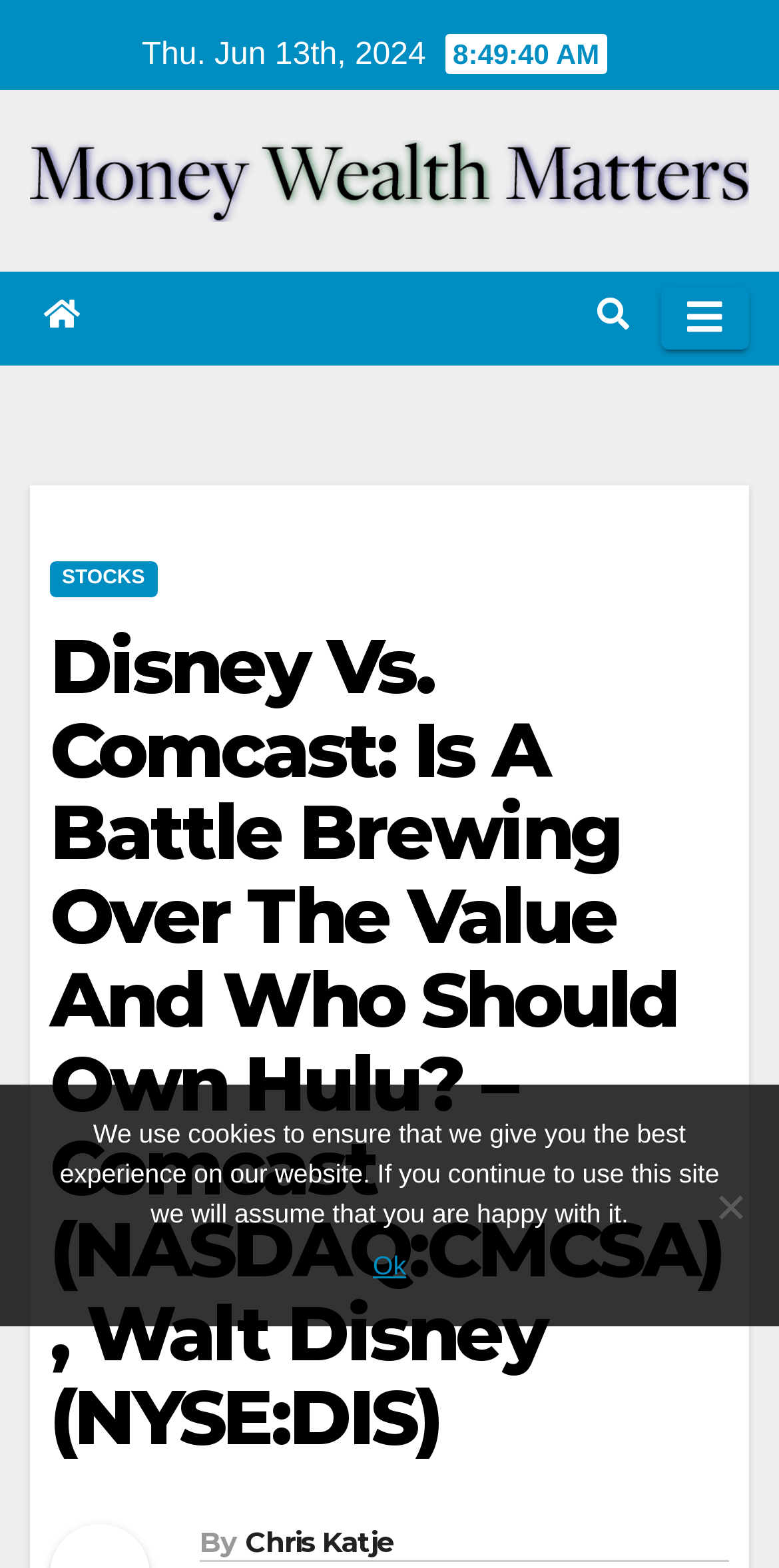Provide a single word or phrase to answer the given question: 
What is the date of the article?

Thu. Jun 13th, 2024